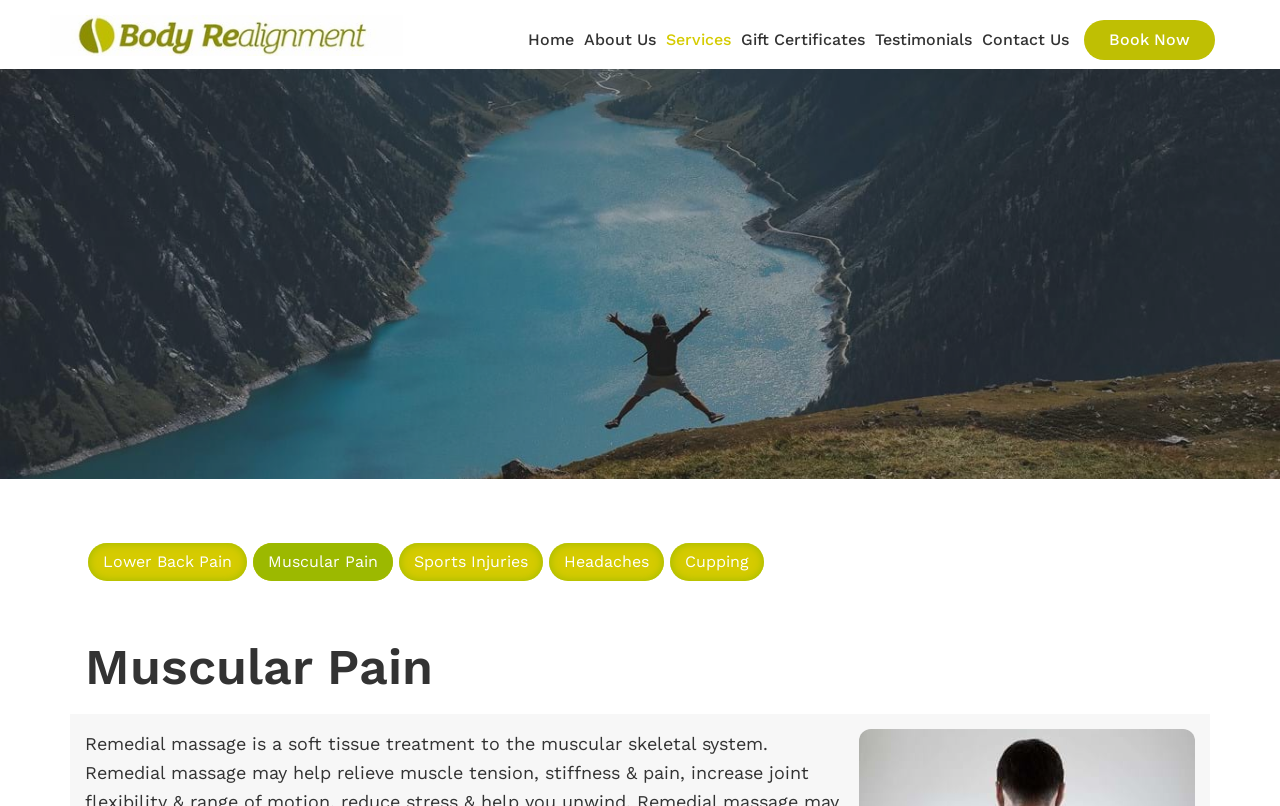Locate the bounding box coordinates of the area that needs to be clicked to fulfill the following instruction: "Book an appointment now". The coordinates should be in the format of four float numbers between 0 and 1, namely [left, top, right, bottom].

[0.847, 0.024, 0.949, 0.074]